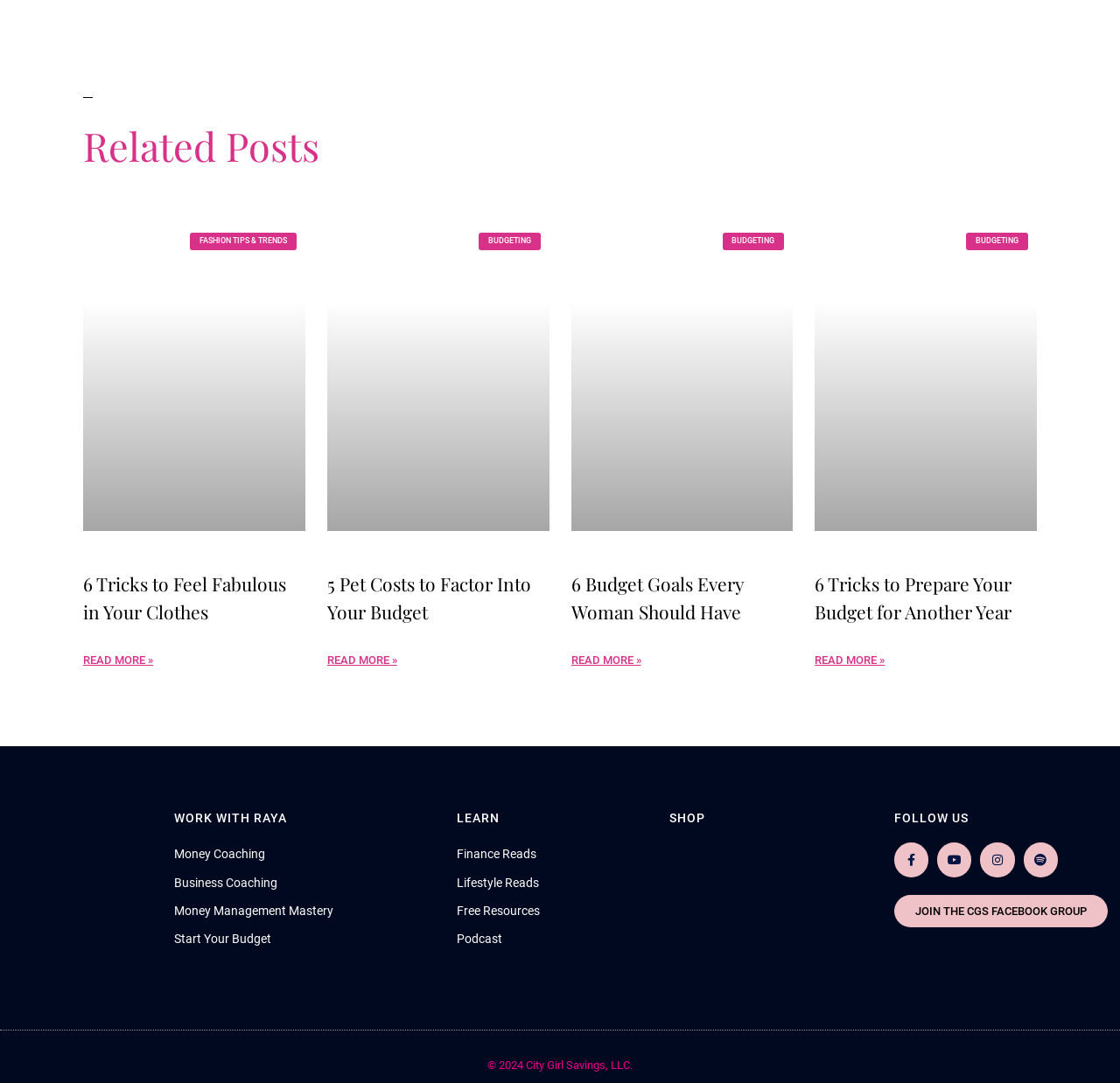Find the bounding box coordinates of the clickable area required to complete the following action: "Click on the article about 5 Pet Costs to Factor Into Your Budget".

[0.292, 0.527, 0.49, 0.578]